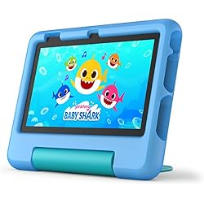How much storage does this tablet have?
Respond with a short answer, either a single word or a phrase, based on the image.

16 GB